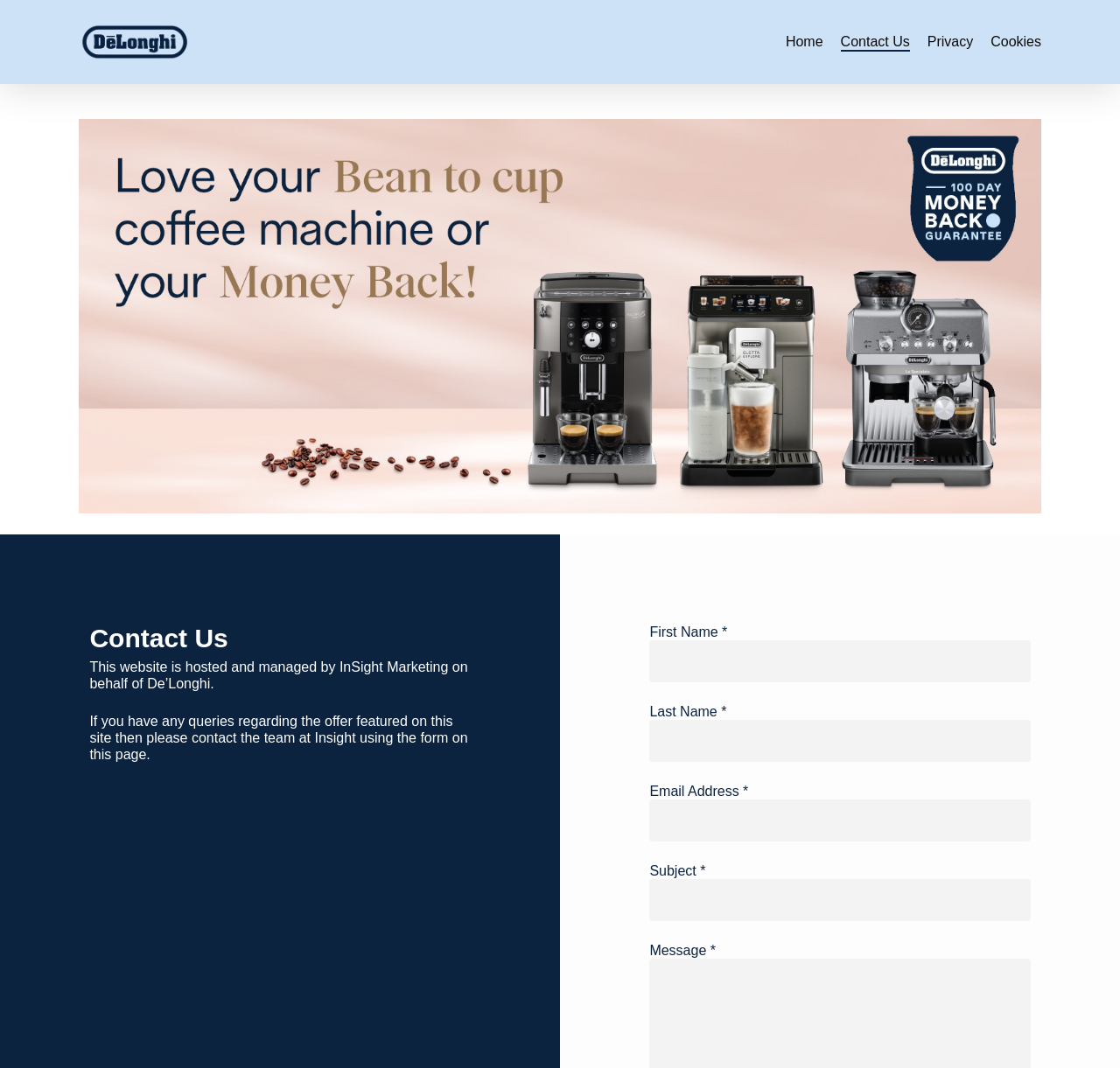Give a short answer using one word or phrase for the question:
What is the purpose of the contact form?

To contact the team at Insight